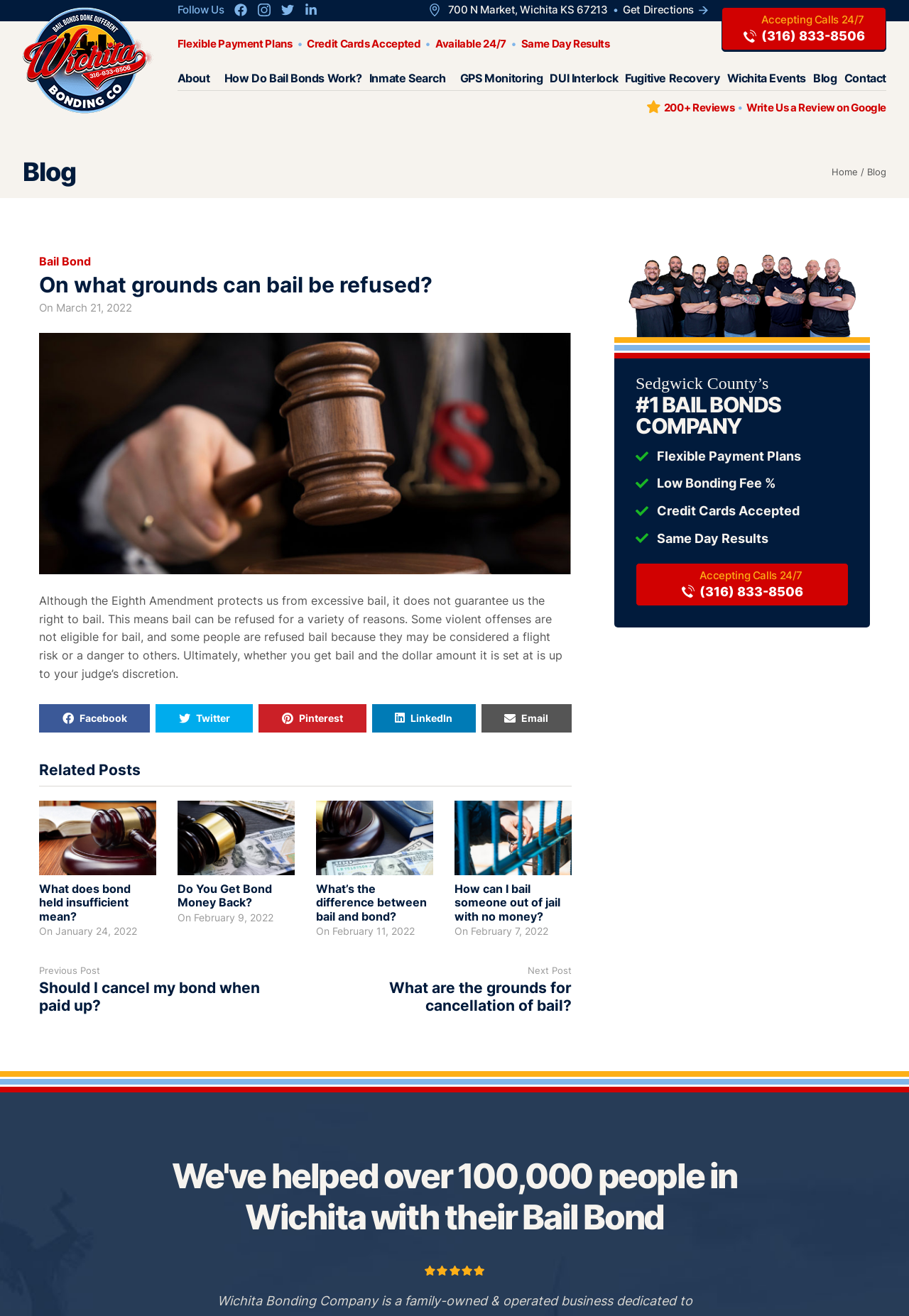Find the bounding box coordinates of the element I should click to carry out the following instruction: "Get directions to 700 N Market, Wichita KS 67213".

[0.472, 0.003, 0.779, 0.012]